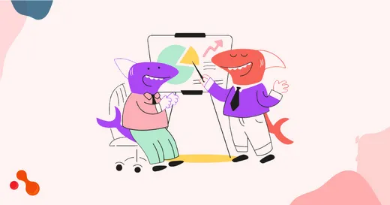What is displayed on the flip chart?
Using the screenshot, give a one-word or short phrase answer.

Pie chart and triangle